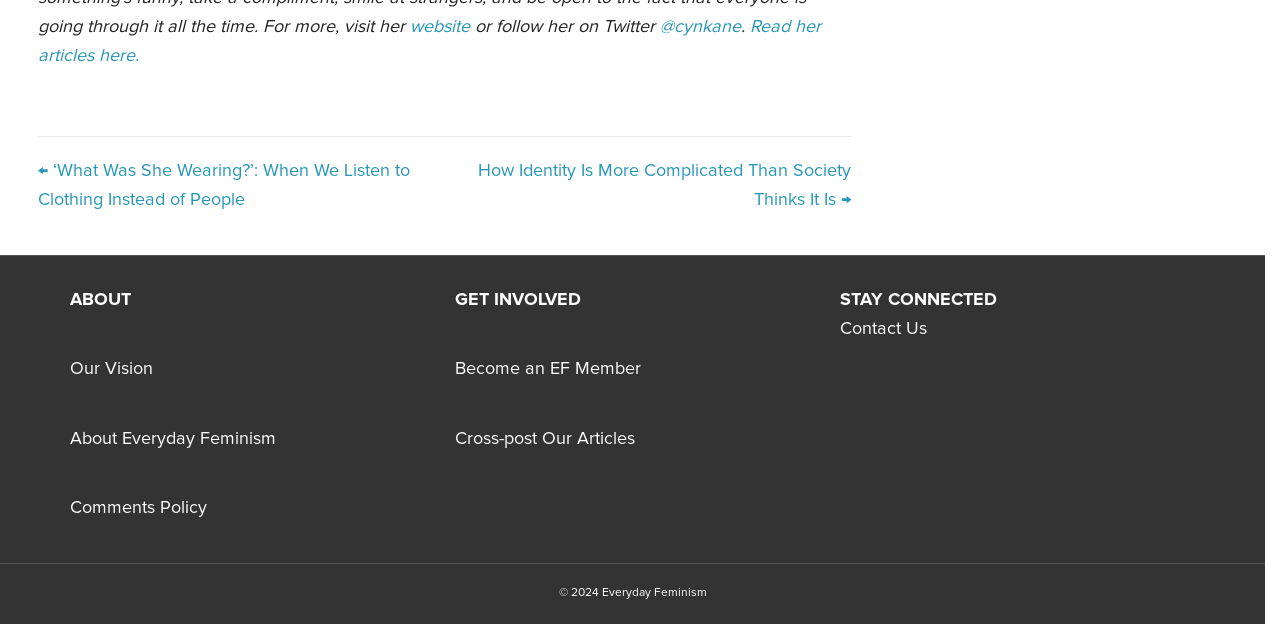For the following element description, predict the bounding box coordinates in the format (top-left x, top-left y, bottom-right x, bottom-right y). All values should be floating point numbers between 0 and 1. Description: Cross-post Our Articles

[0.361, 0.689, 0.502, 0.718]